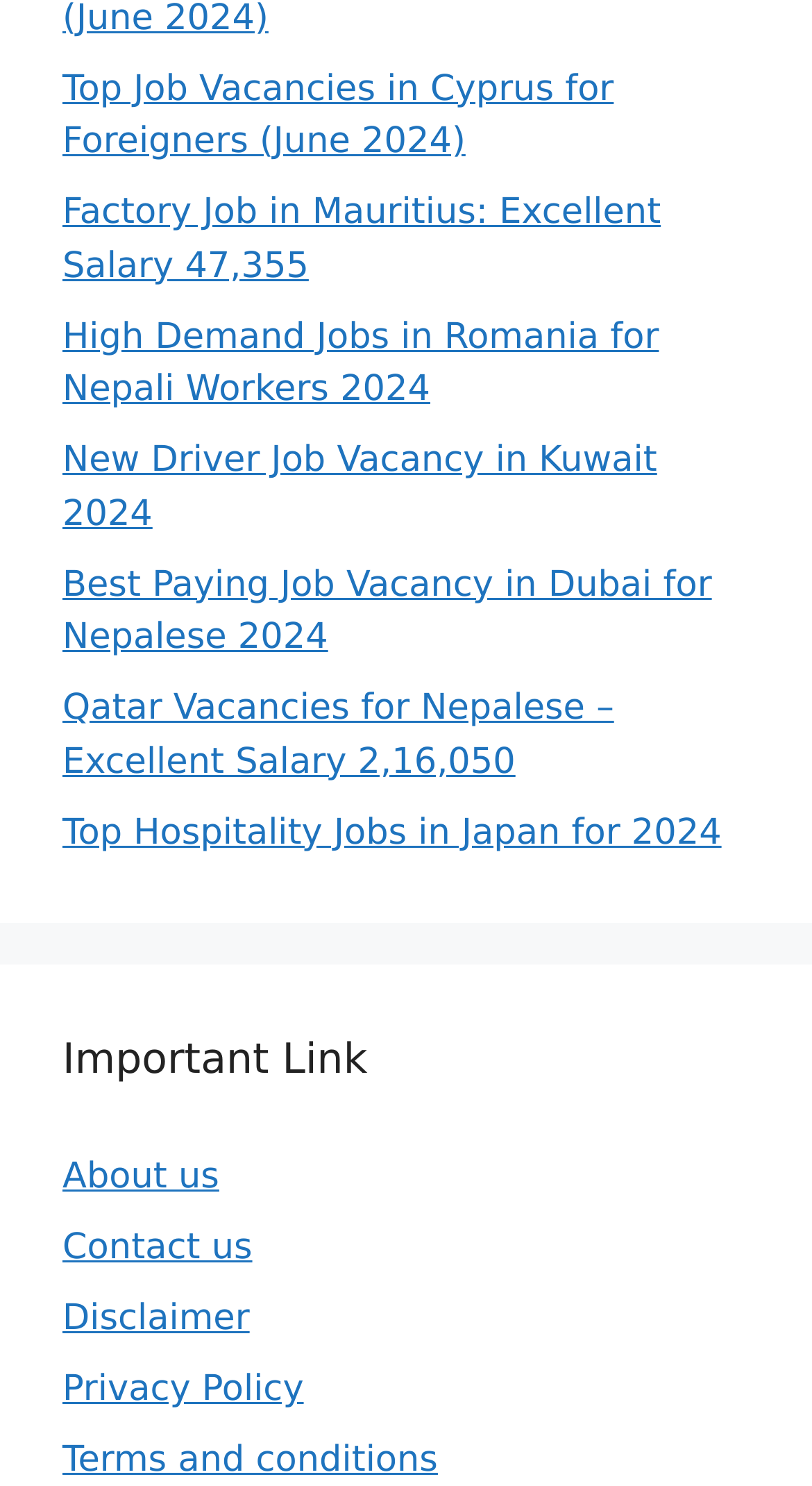What is the vertical position of the 'Top Job Vacancies in Cyprus for Foreigners' link?
Please provide a comprehensive answer based on the details in the screenshot.

By comparing the y1 and y2 coordinates of the bounding box of each link, I determined that the 'Top Job Vacancies in Cyprus for Foreigners' link has the smallest y1 and y2 values, which indicates that it is positioned at the top of the webpage.